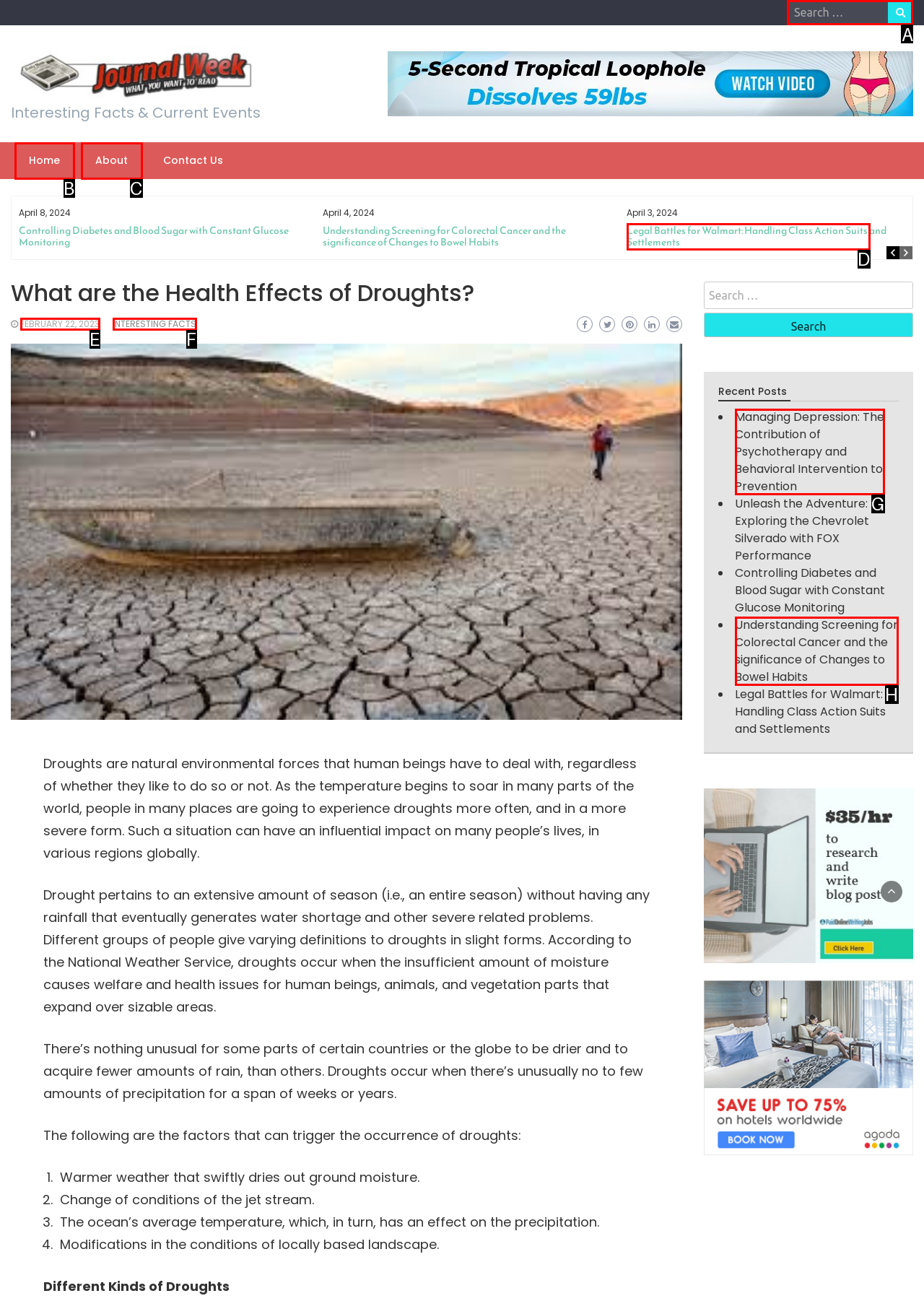Choose the letter that corresponds to the correct button to accomplish the task: Search for something
Reply with the letter of the correct selection only.

A